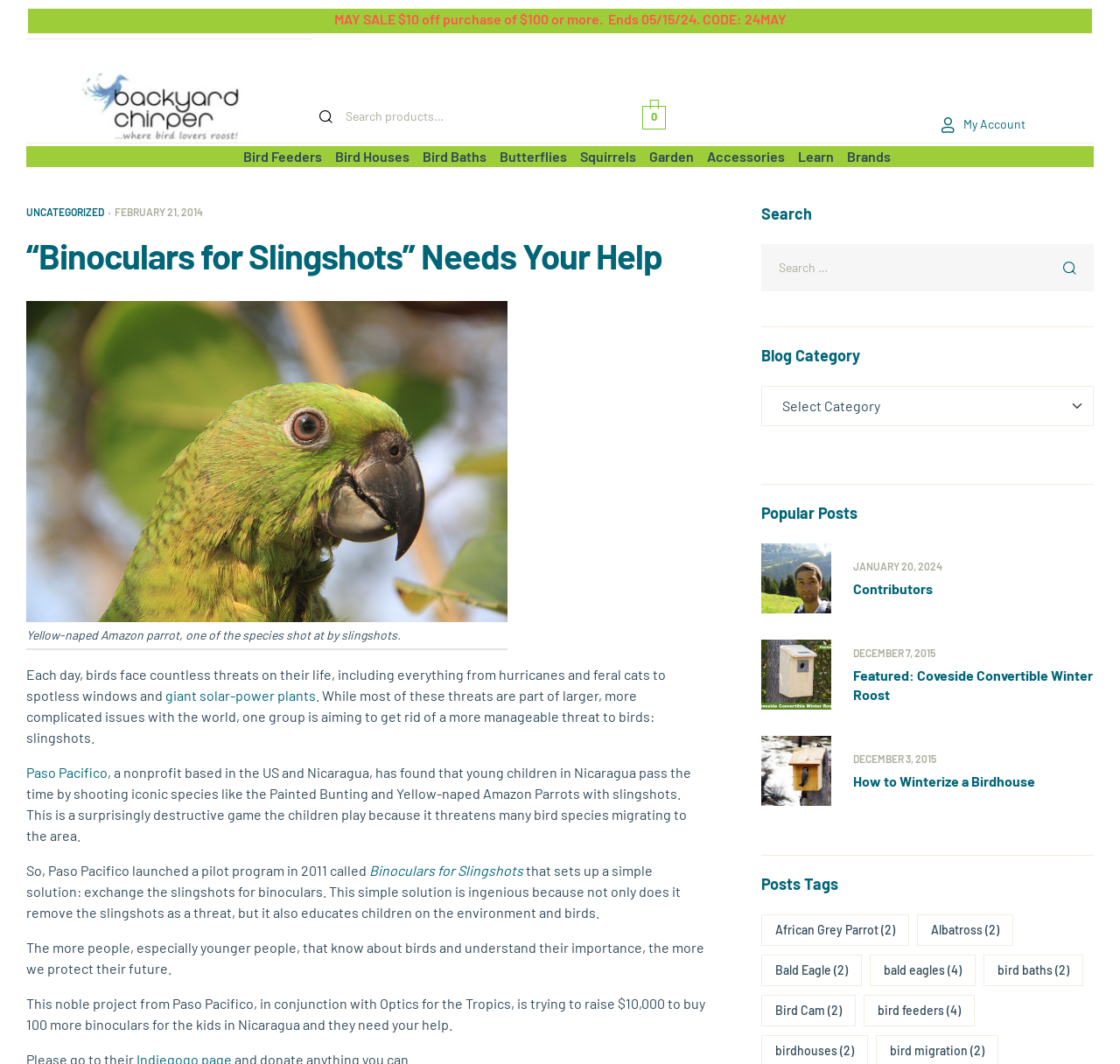How much money is needed to buy 100 more binoculars?
Using the image as a reference, give a one-word or short phrase answer.

$10,000